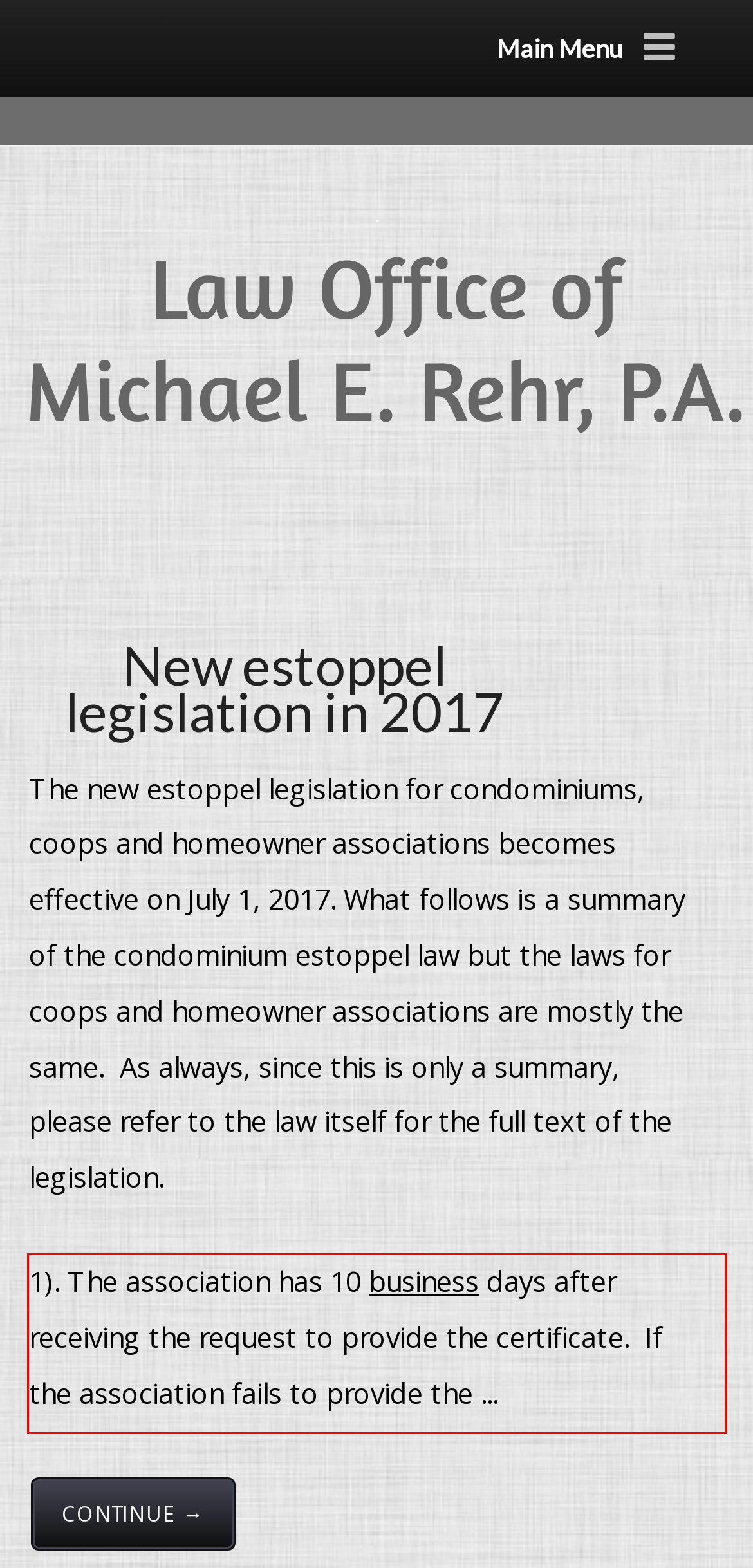In the screenshot of the webpage, find the red bounding box and perform OCR to obtain the text content restricted within this red bounding box.

1). The association has 10 business days after receiving the request to provide the certificate. If the association fails to provide the ...